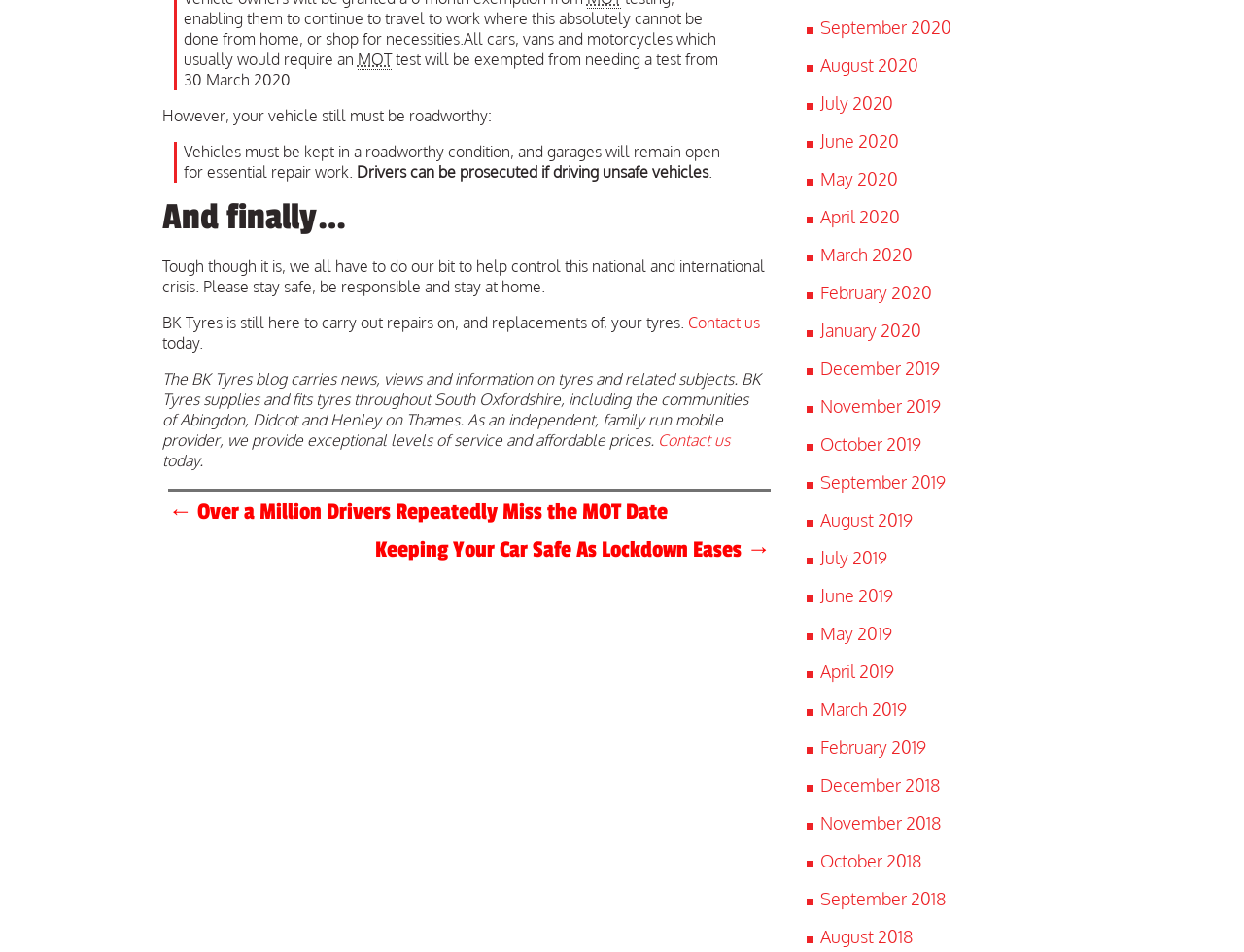What is the condition for vehicles to be driven?
Please use the visual content to give a single word or phrase answer.

Roadworthy condition